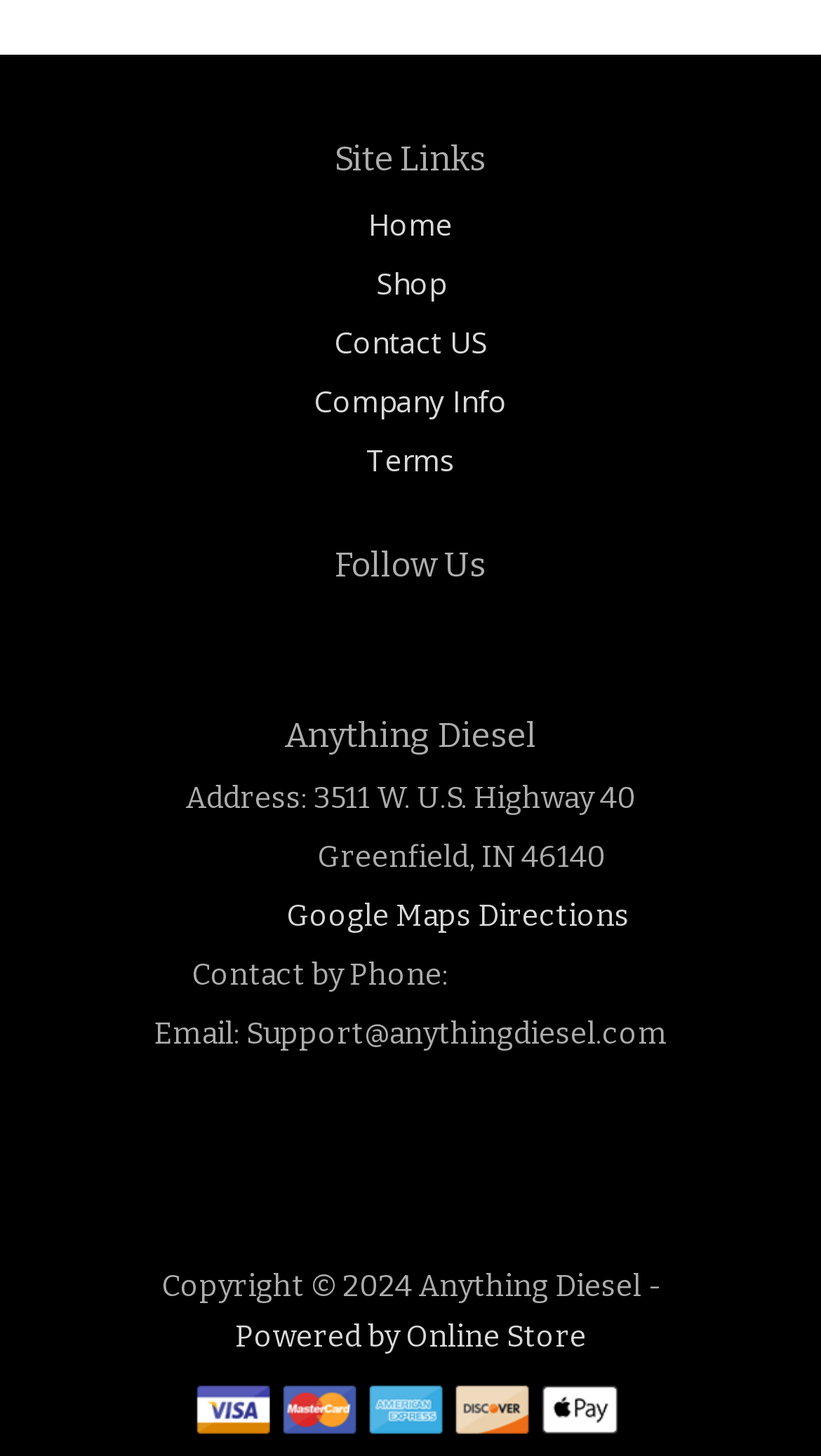What is the company's email address?
Please give a well-detailed answer to the question.

I found the company's email address by looking at the heading that says 'Email: Support@anythingdiesel.com'.